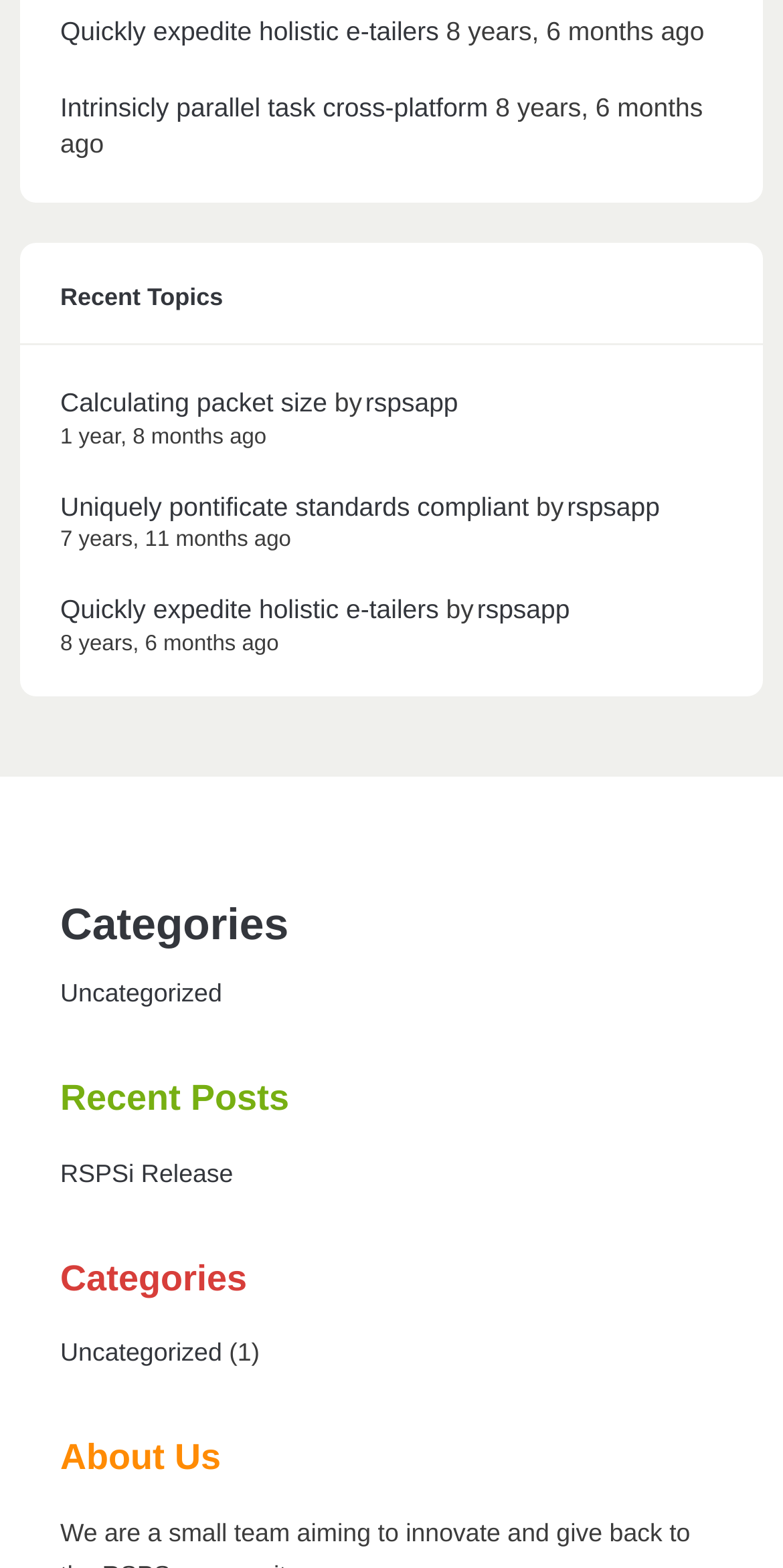Specify the bounding box coordinates of the element's region that should be clicked to achieve the following instruction: "View recent topic 'Quickly expedite holistic e-tailers'". The bounding box coordinates consist of four float numbers between 0 and 1, in the format [left, top, right, bottom].

[0.077, 0.01, 0.56, 0.029]